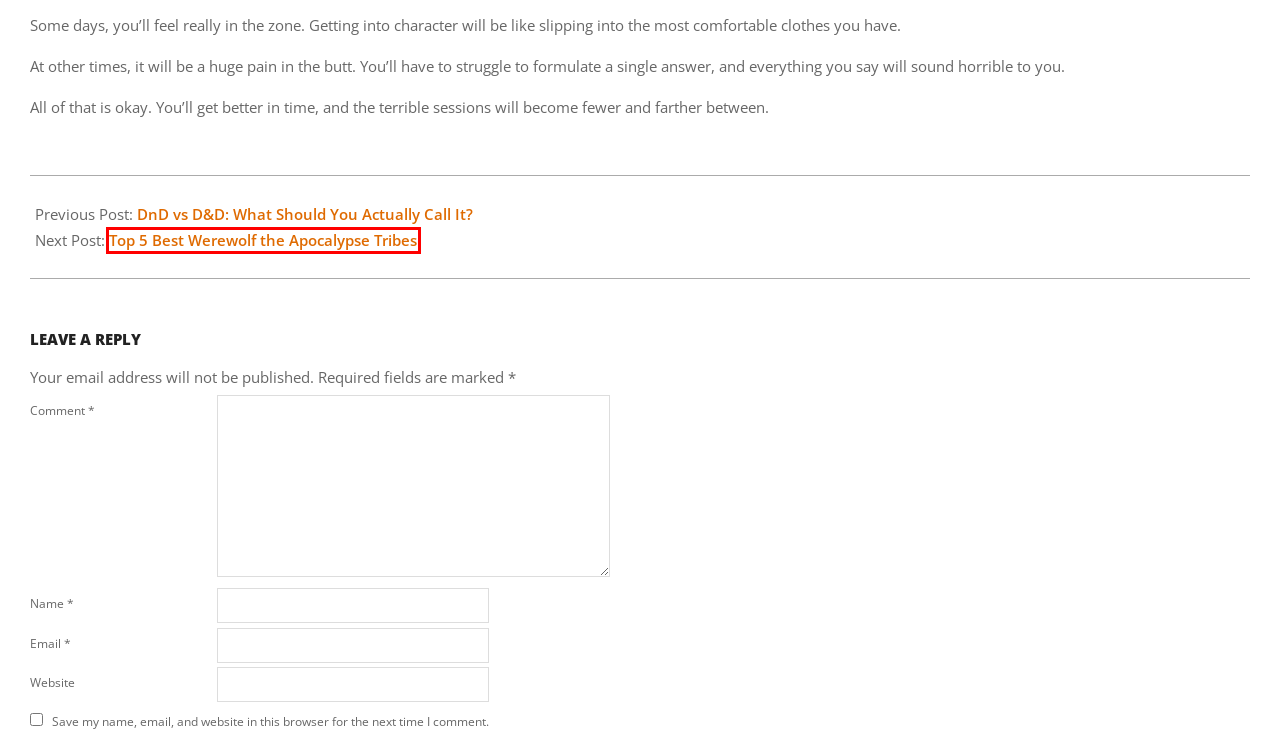Examine the screenshot of the webpage, which includes a red bounding box around an element. Choose the best matching webpage description for the page that will be displayed after clicking the element inside the red bounding box. Here are the candidates:
A. Tabletop RPGs – Renegade Outplayed
B. Card Games – Renegade Outplayed
C. Priscilla Du Preez 🇨🇦 (@priscilladupreez) | Unsplash Photo Community
D. 100+ Thinking Pictures [HD] | Download Free Images & Stock Photos on Unsplash
E. Dungeons and Dragons – Renegade Outplayed
F. Top 5 Best Werewolf the Apocalypse Tribes – Renegade Outplayed
G. About Renegade Outplayed – Renegade Outplayed
H. Velocirapture – Renegade Outplayed

F